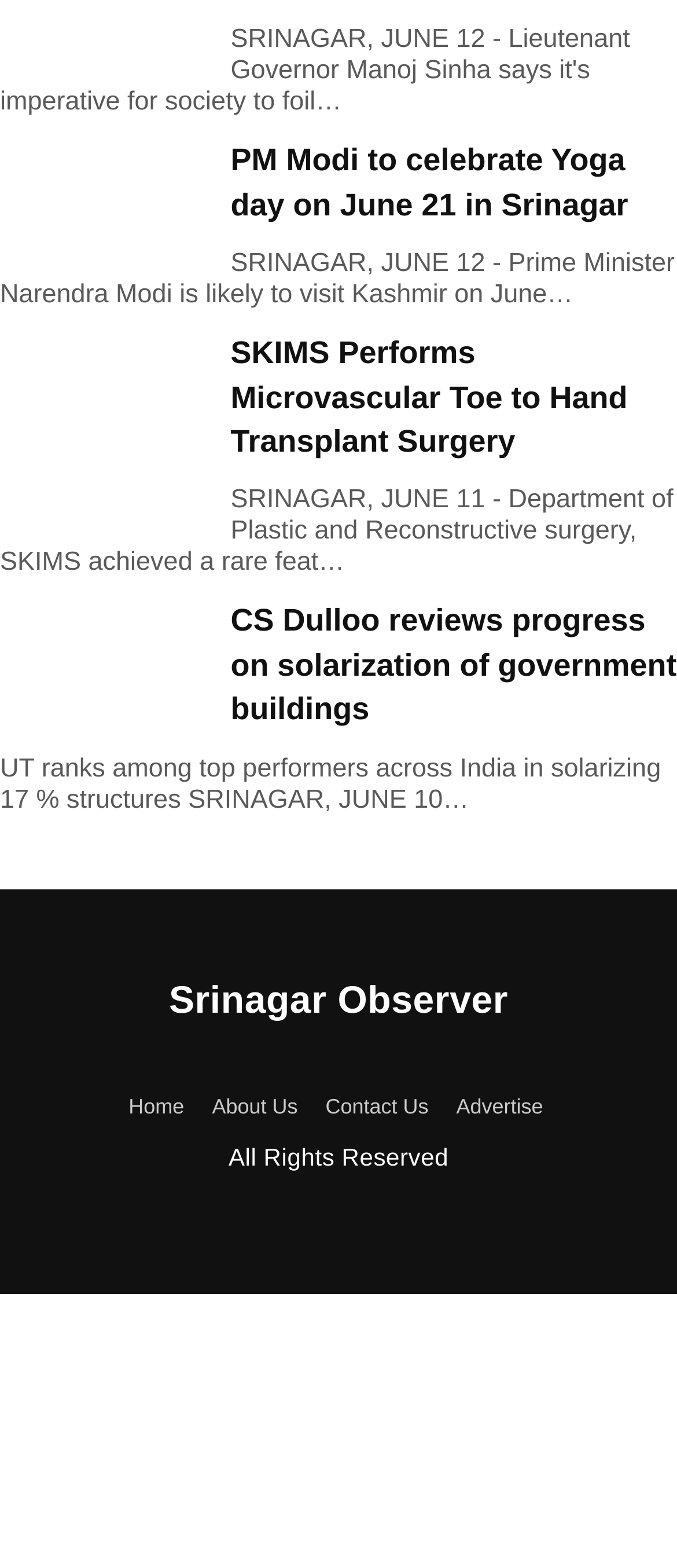Provide the bounding box coordinates for the specified HTML element described in this description: "Srinagar Observer". The coordinates should be four float numbers ranging from 0 to 1, in the format [left, top, right, bottom].

[0.249, 0.624, 0.75, 0.652]